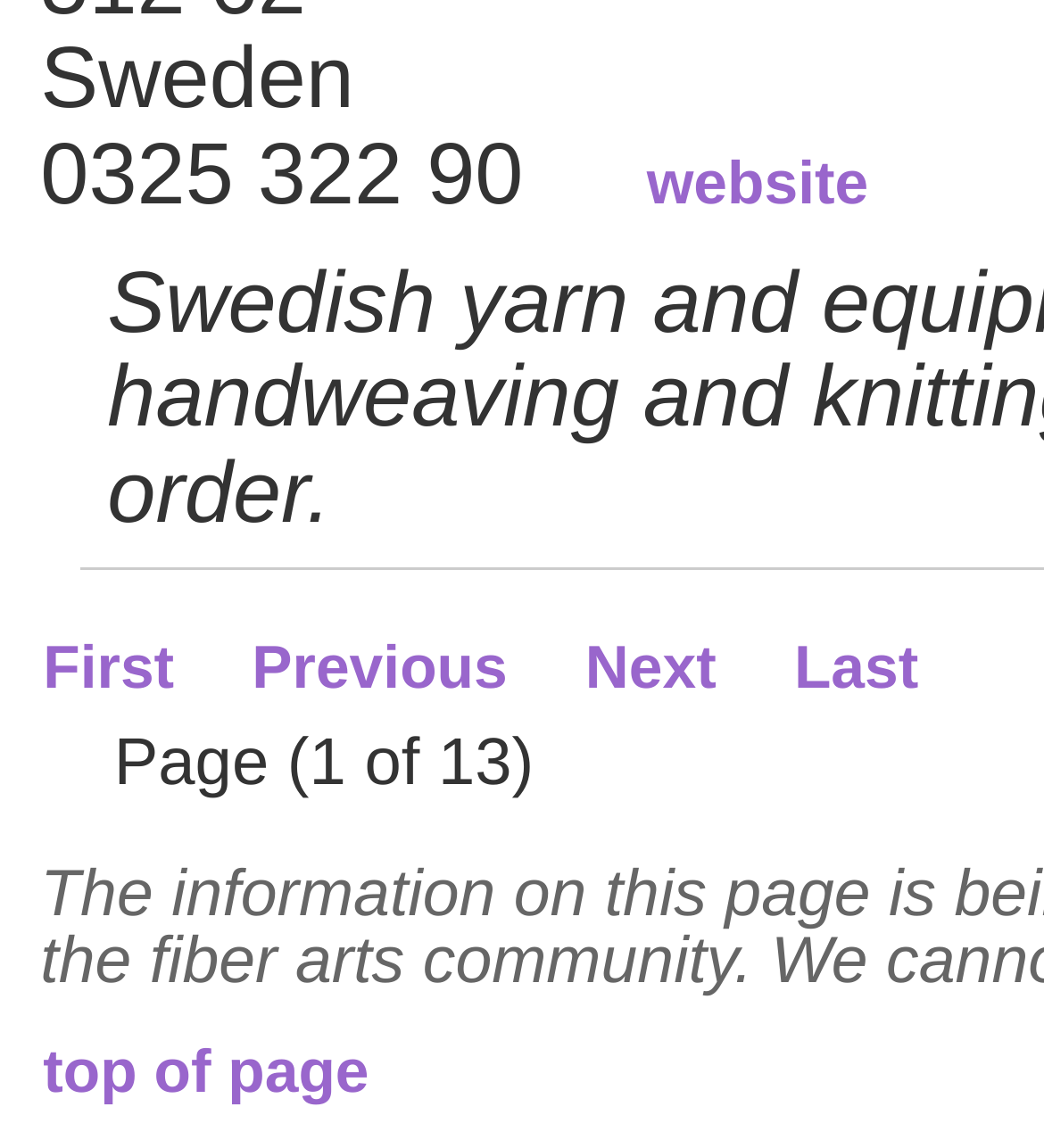What is the country mentioned?
Respond with a short answer, either a single word or a phrase, based on the image.

Sweden